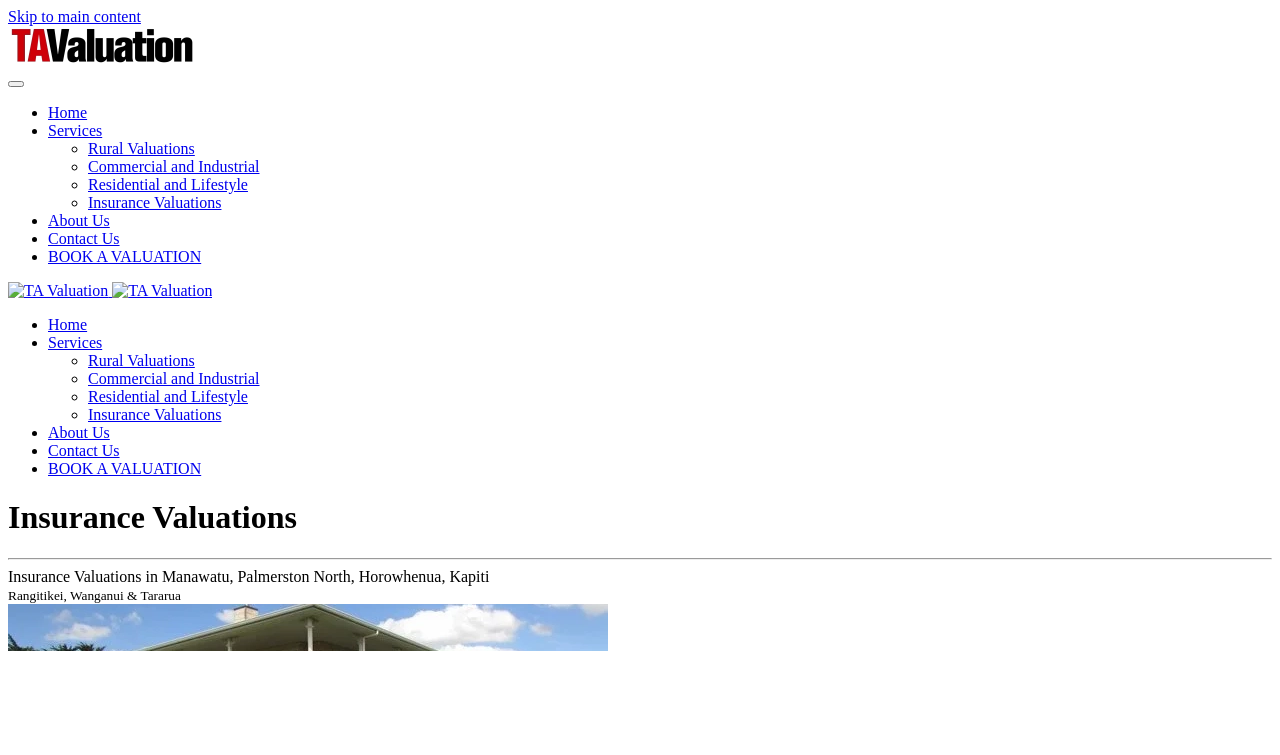Write an extensive caption that covers every aspect of the webpage.

The webpage is about TA Valuation, an insurance valuation company. At the top left corner, there is a link to skip to the main content and a link to go back to the home page, accompanied by the company's logo. Below these links, there is a navigation menu with links to different sections of the website, including Home, Services, Rural Valuations, Commercial and Industrial, Residential and Lifestyle, Insurance Valuations, About Us, Contact Us, and BOOK A VALUATION.

On the top right corner, there is another link to go back to the home page, accompanied by two instances of the company's logo. Below this, there is a repeated navigation menu with the same links as before.

The main content of the webpage starts with a heading that reads "Insurance Valuations". Below this heading, there is a horizontal separator line. The main text of the webpage is divided into two paragraphs, with the first paragraph reading "Insurance Valuations in Manawatu, Palmerston North, Horowhenua, Kapiti" and the second paragraph reading "Rangitikei, Wanganui & Tararua".